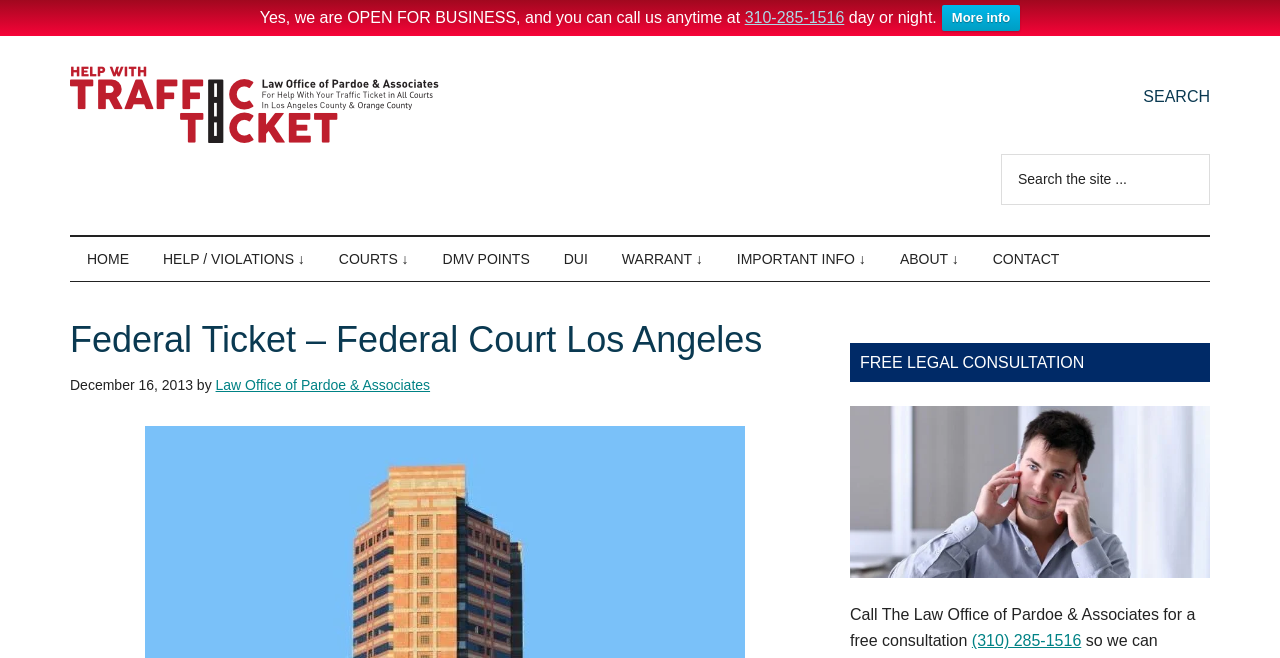Please locate the clickable area by providing the bounding box coordinates to follow this instruction: "Learn more about the law office".

[0.168, 0.572, 0.336, 0.597]